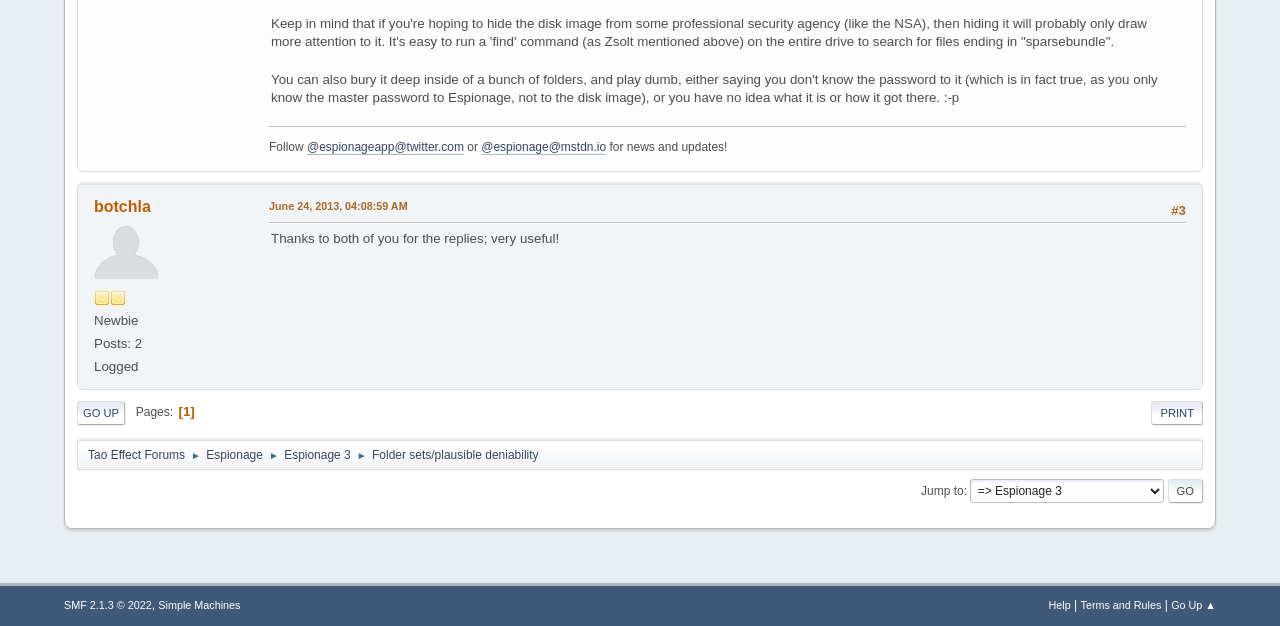What is the name of the forum?
Please craft a detailed and exhaustive response to the question.

I found the name of the forum by looking at the link text 'Tao Effect Forums' which is located at the top of the webpage.